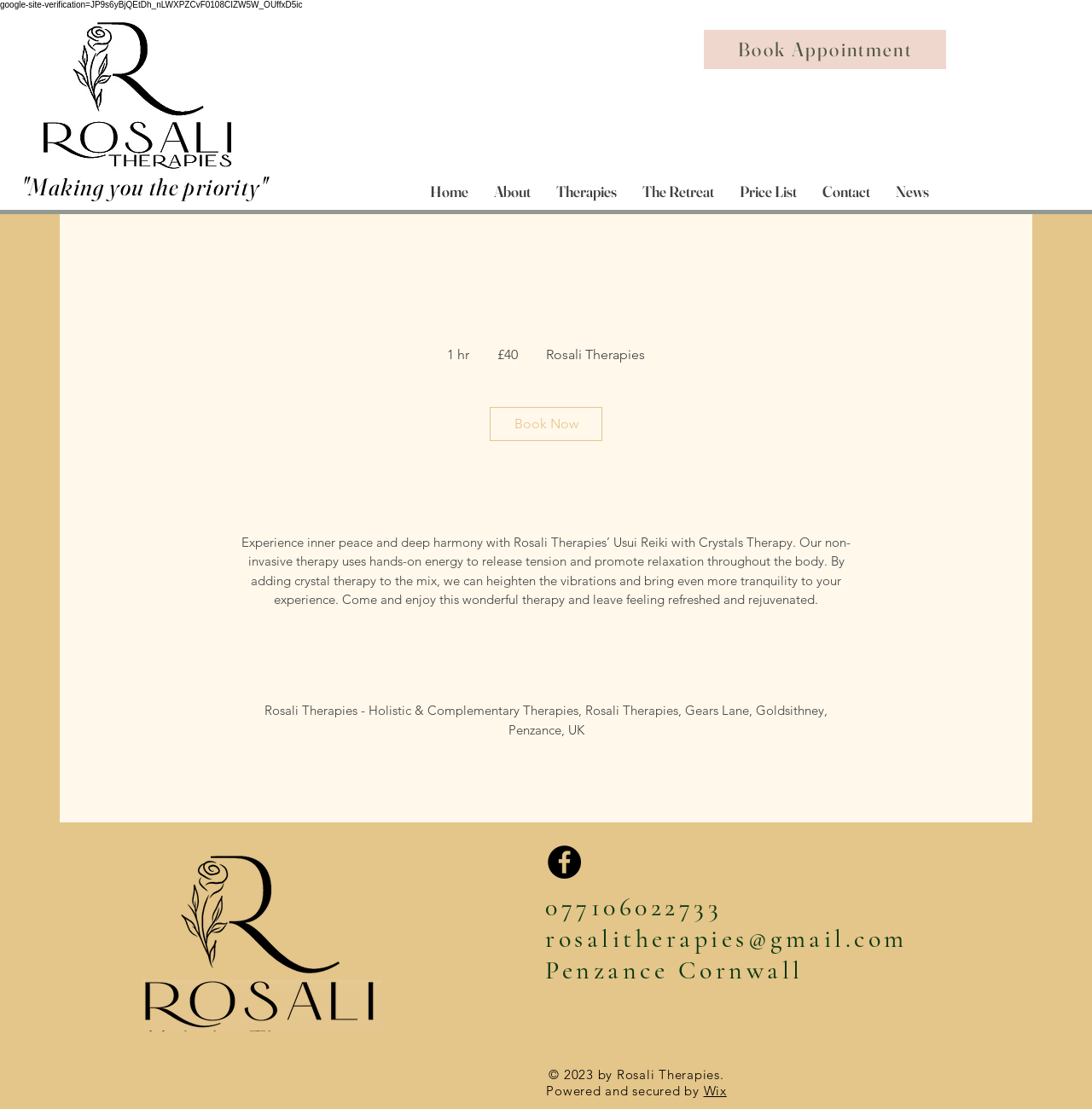Using the format (top-left x, top-left y, bottom-right x, bottom-right y), provide the bounding box coordinates for the described UI element. All values should be floating point numbers between 0 and 1: Price List

[0.666, 0.162, 0.741, 0.185]